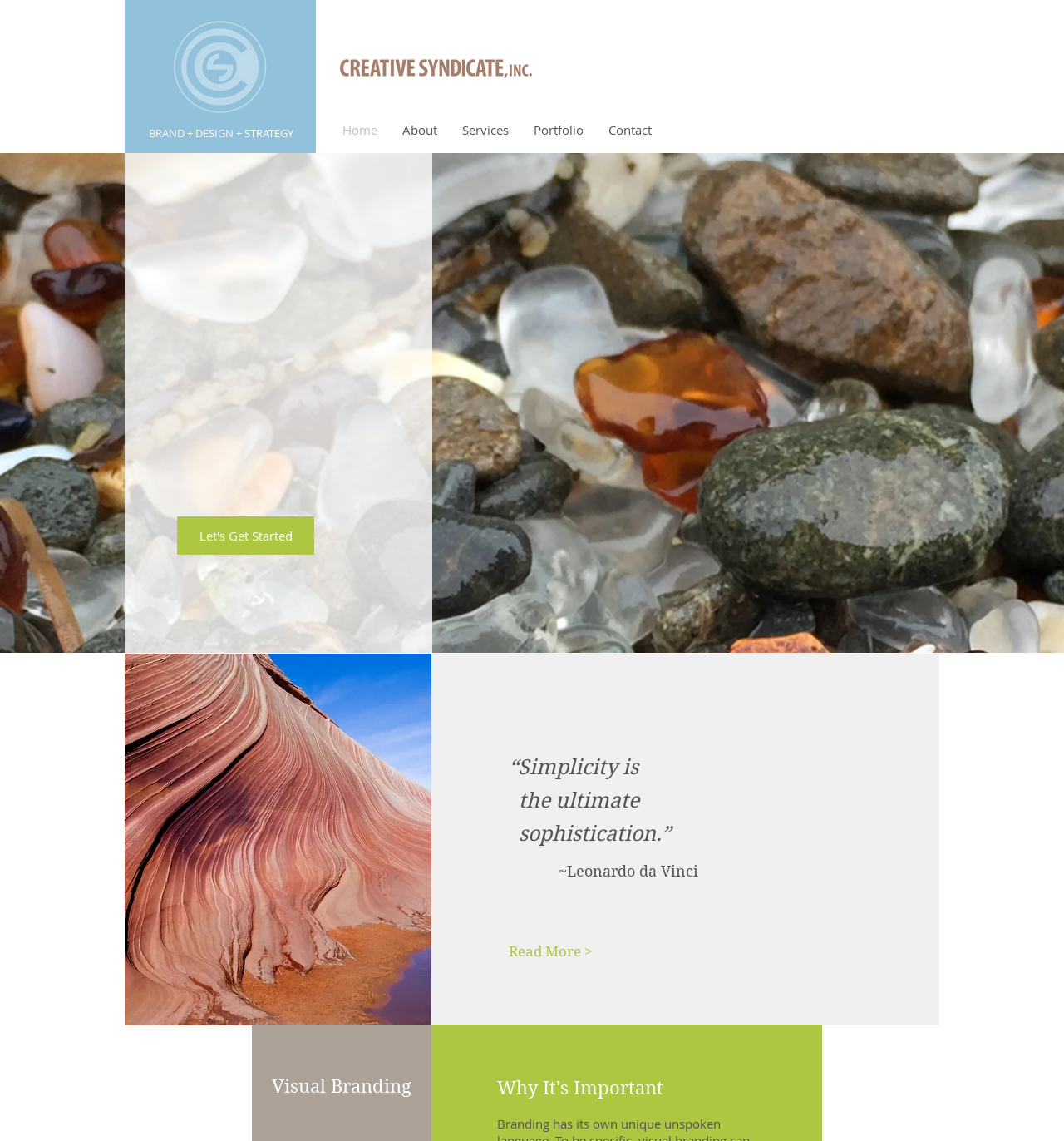For the given element description Why It's Important, determine the bounding box coordinates of the UI element. The coordinates should follow the format (top-left x, top-left y, bottom-right x, bottom-right y) and be within the range of 0 to 1.

[0.467, 0.944, 0.628, 0.963]